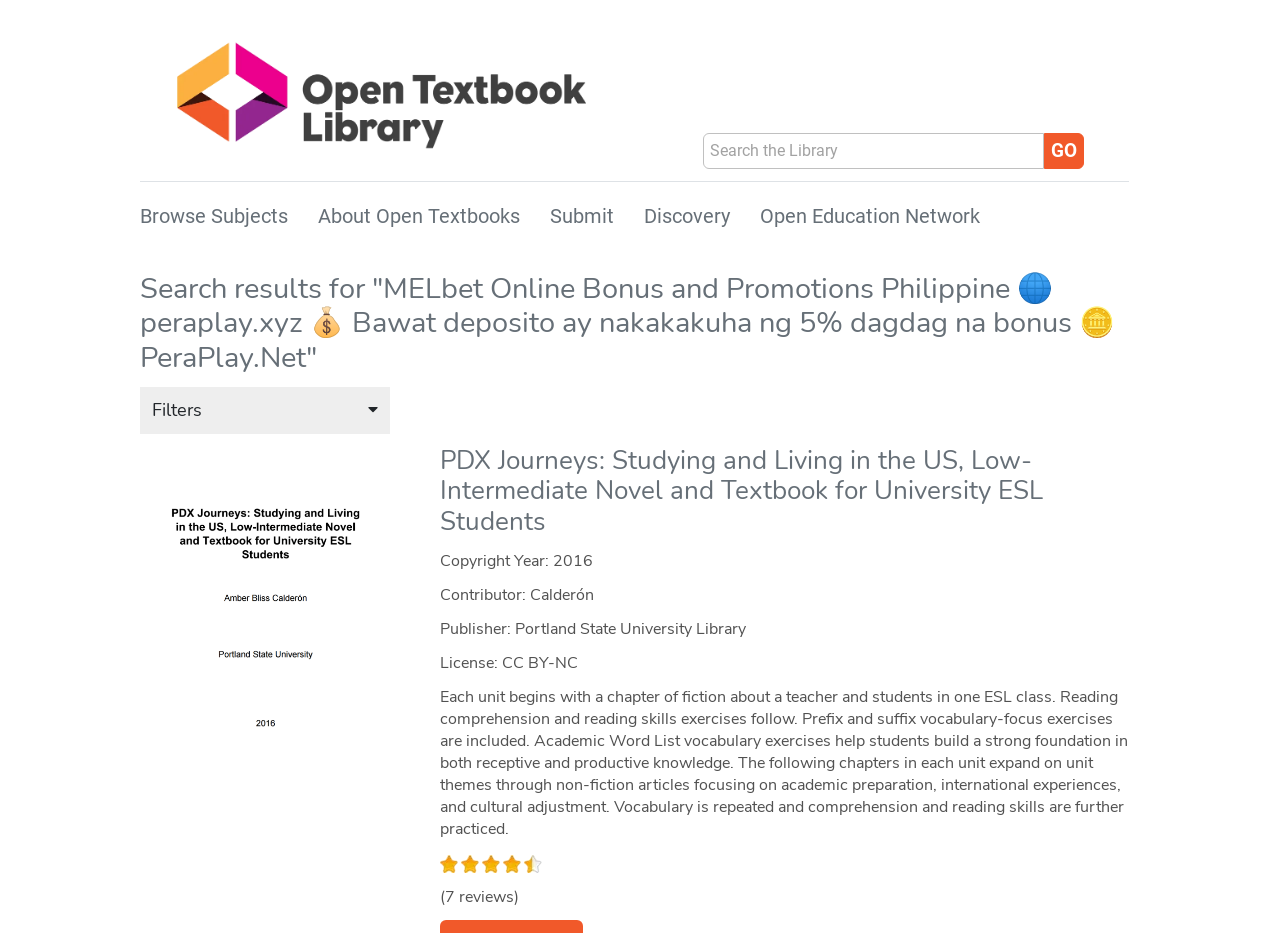Provide an in-depth description of the elements and layout of the webpage.

This webpage is a search results page from the Open Textbook Library, with a focus on the search query "MELbet Online Bonus and Promotions Philippine 🌐 peraplay.xyz 💰 Bawat deposito ay nakakakuha ng 5% dagdag na bonus 🪙 PeraPlay.Net". 

At the top left corner, there is a link to the "Library Home" page, accompanied by an image. Next to it, there is a search bar with a combobox to select the search term and a "Go" button. 

Below the search bar, there are several links to other pages, including "Browse Subjects", "About Open Textbooks", "Submit", "Discovery", and "Open Education Network". 

The main content of the page is a list of search results, with one result displayed prominently. This result is for a textbook titled "PDX Journeys: Studying and Living in the US, Low-Intermediate Novel and Textbook for University ESL Students". The result includes a link to read more about the textbook, an image, and detailed information about the textbook, such as the copyright year, contributor, publisher, license, and a description of the textbook's content. The result also includes a rating system with five whole stars and one half star, along with the number of reviews.

To the left of the search result, there is a "Filters" section with a heading and a link to read more about the textbook.